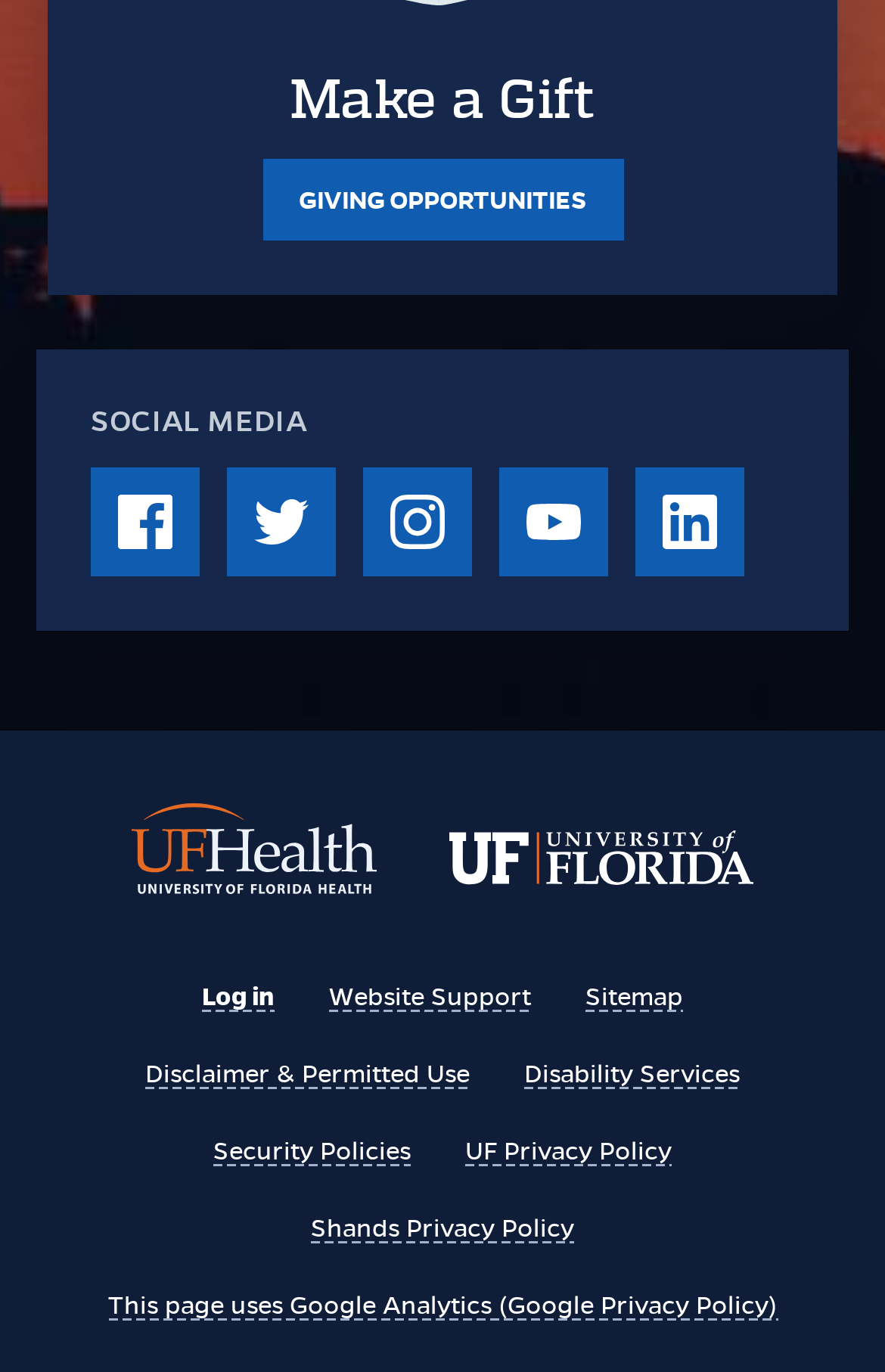Locate the UI element that matches the description December 3, 2017 in the webpage screenshot. Return the bounding box coordinates in the format (top-left x, top-left y, bottom-right x, bottom-right y), with values ranging from 0 to 1.

None